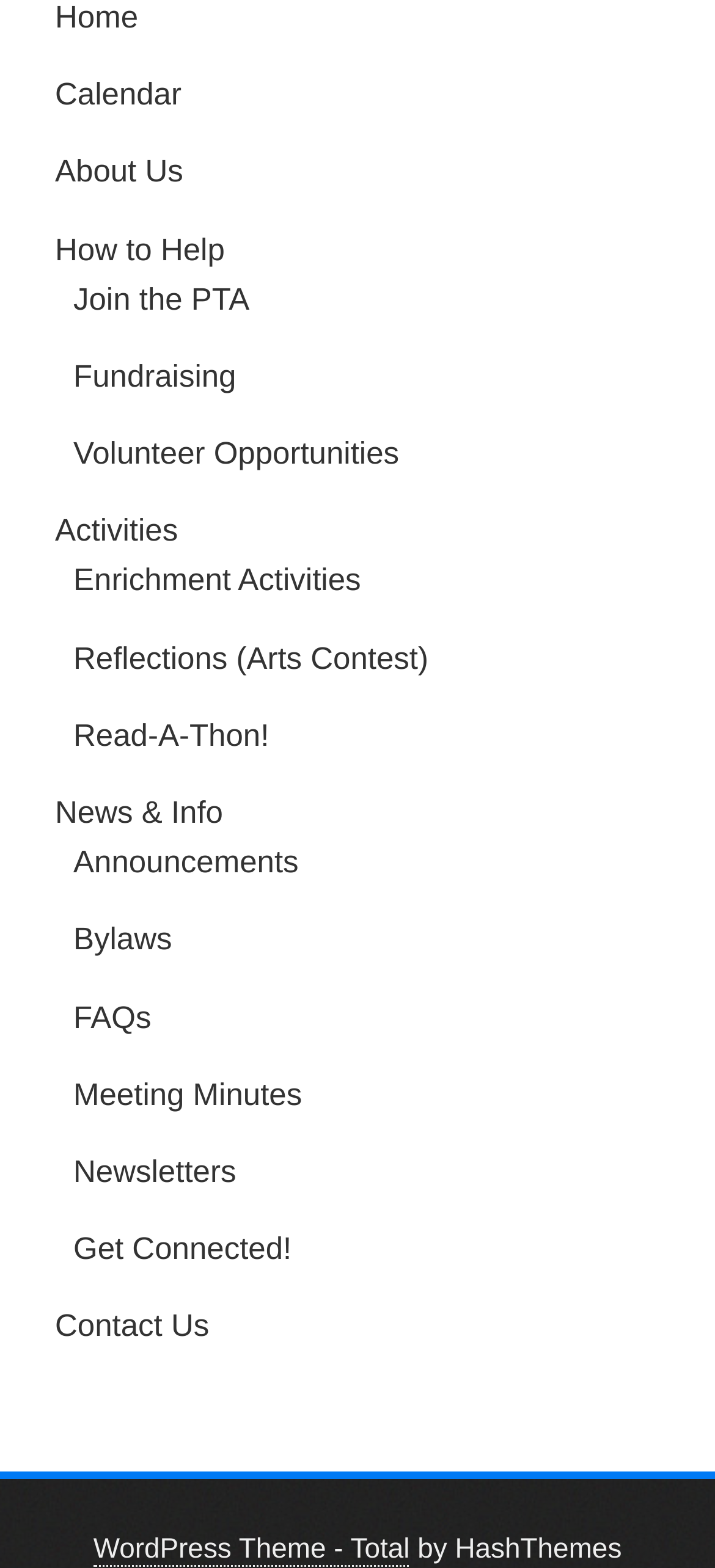Determine the bounding box coordinates of the clickable region to execute the instruction: "Learn about enrichment activities". The coordinates should be four float numbers between 0 and 1, denoted as [left, top, right, bottom].

[0.103, 0.359, 0.505, 0.382]